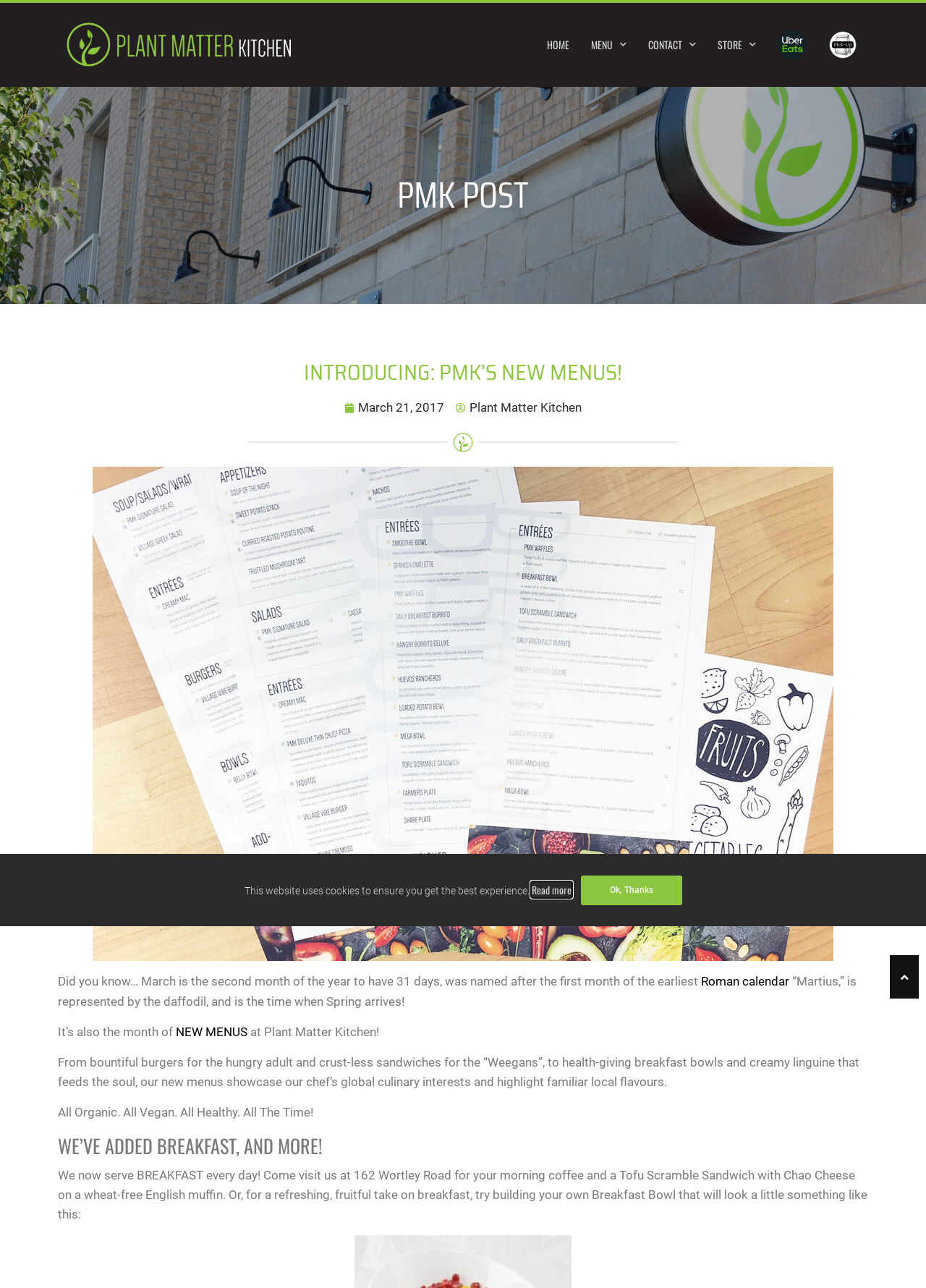Can you determine the main header of this webpage?

INTRODUCING: PMK’S NEW MENUS!